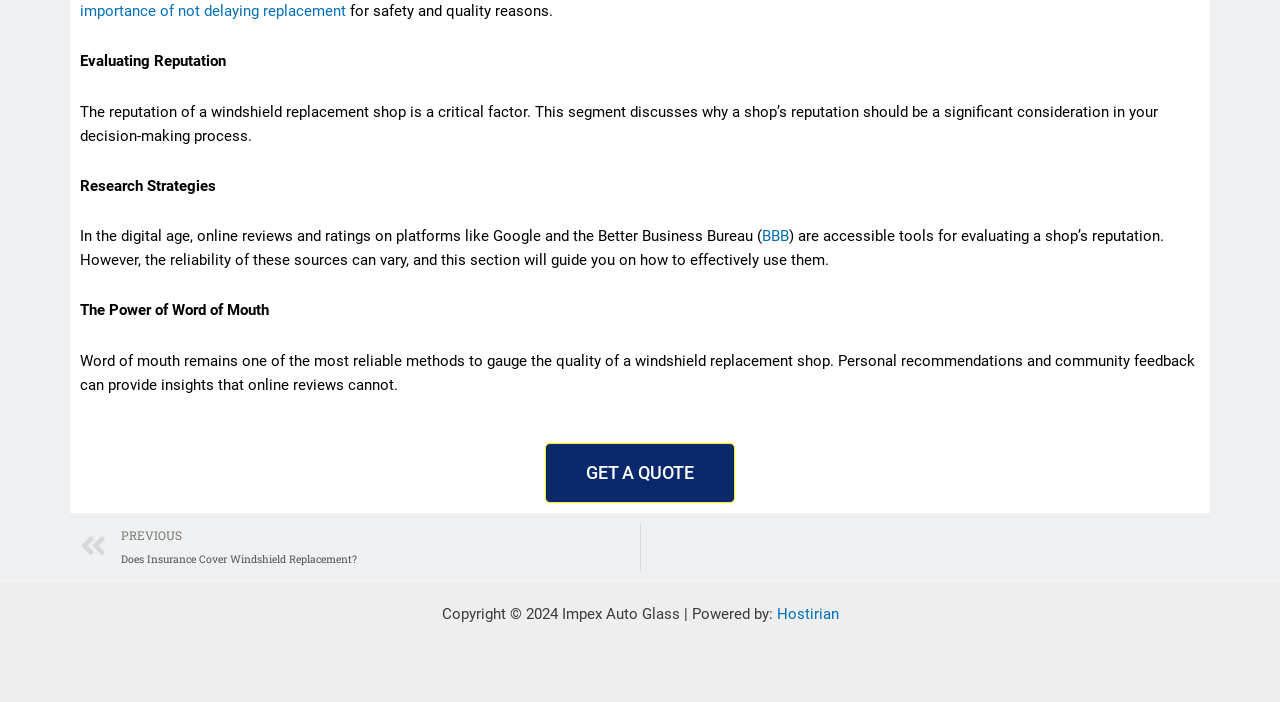From the element description GET A QUOTE, predict the bounding box coordinates of the UI element. The coordinates must be specified in the format (top-left x, top-left y, bottom-right x, bottom-right y) and should be within the 0 to 1 range.

[0.426, 0.631, 0.574, 0.716]